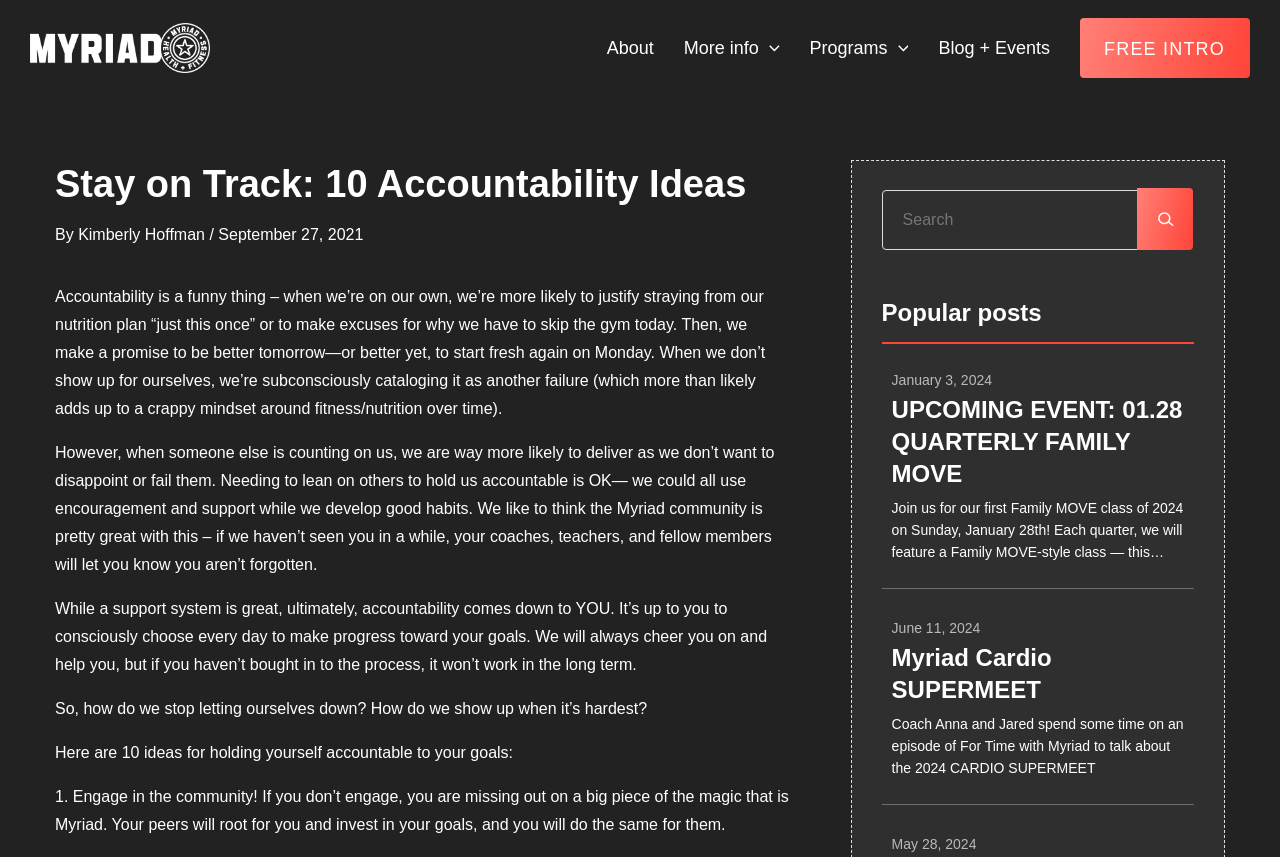Carefully observe the image and respond to the question with a detailed answer:
What is the author of the article?

The author of the article can be found in the header section of the webpage, where it says 'By Kimberly Hoffman'.